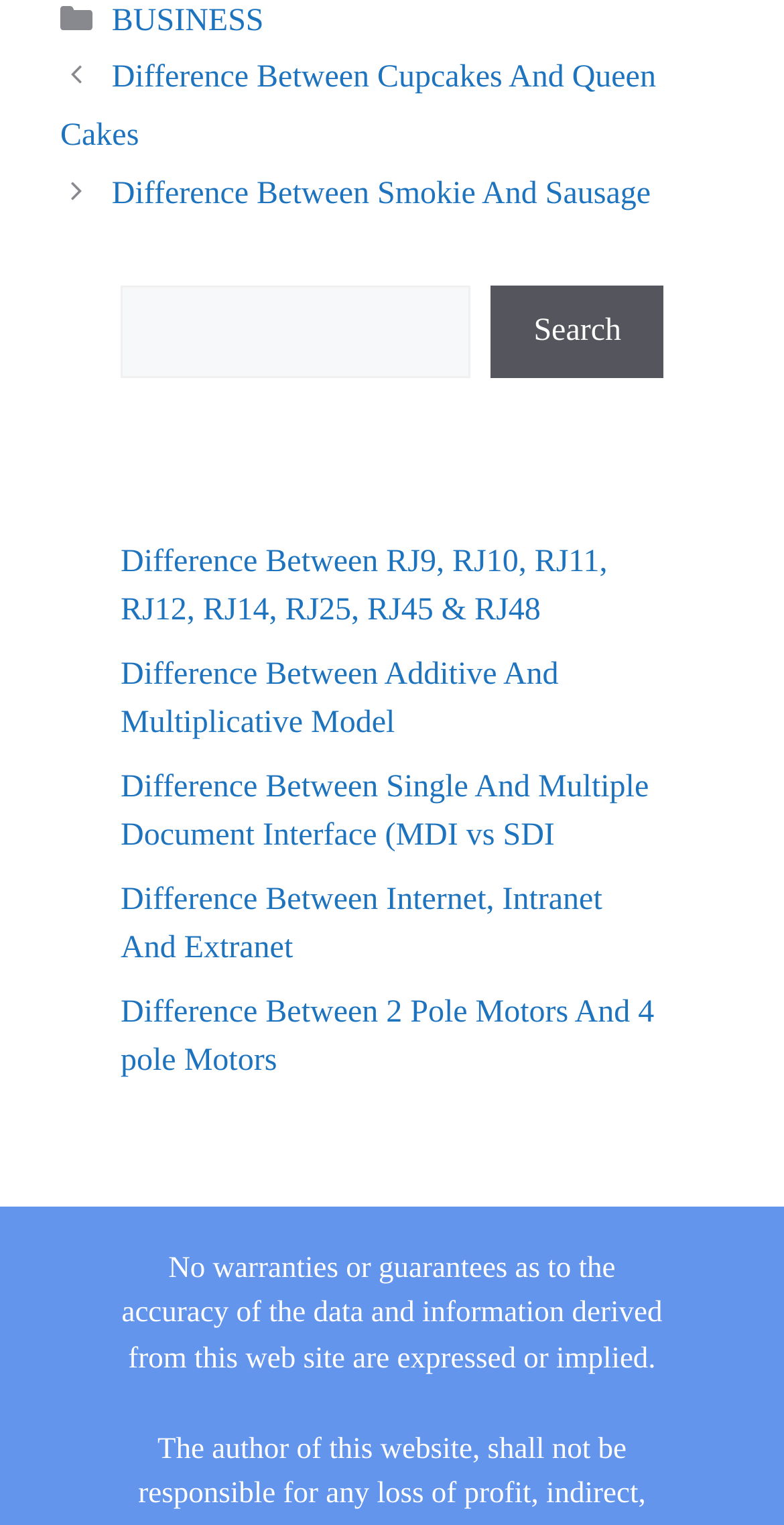Please determine the bounding box coordinates of the clickable area required to carry out the following instruction: "Check the posts". The coordinates must be four float numbers between 0 and 1, represented as [left, top, right, bottom].

[0.077, 0.033, 0.923, 0.147]